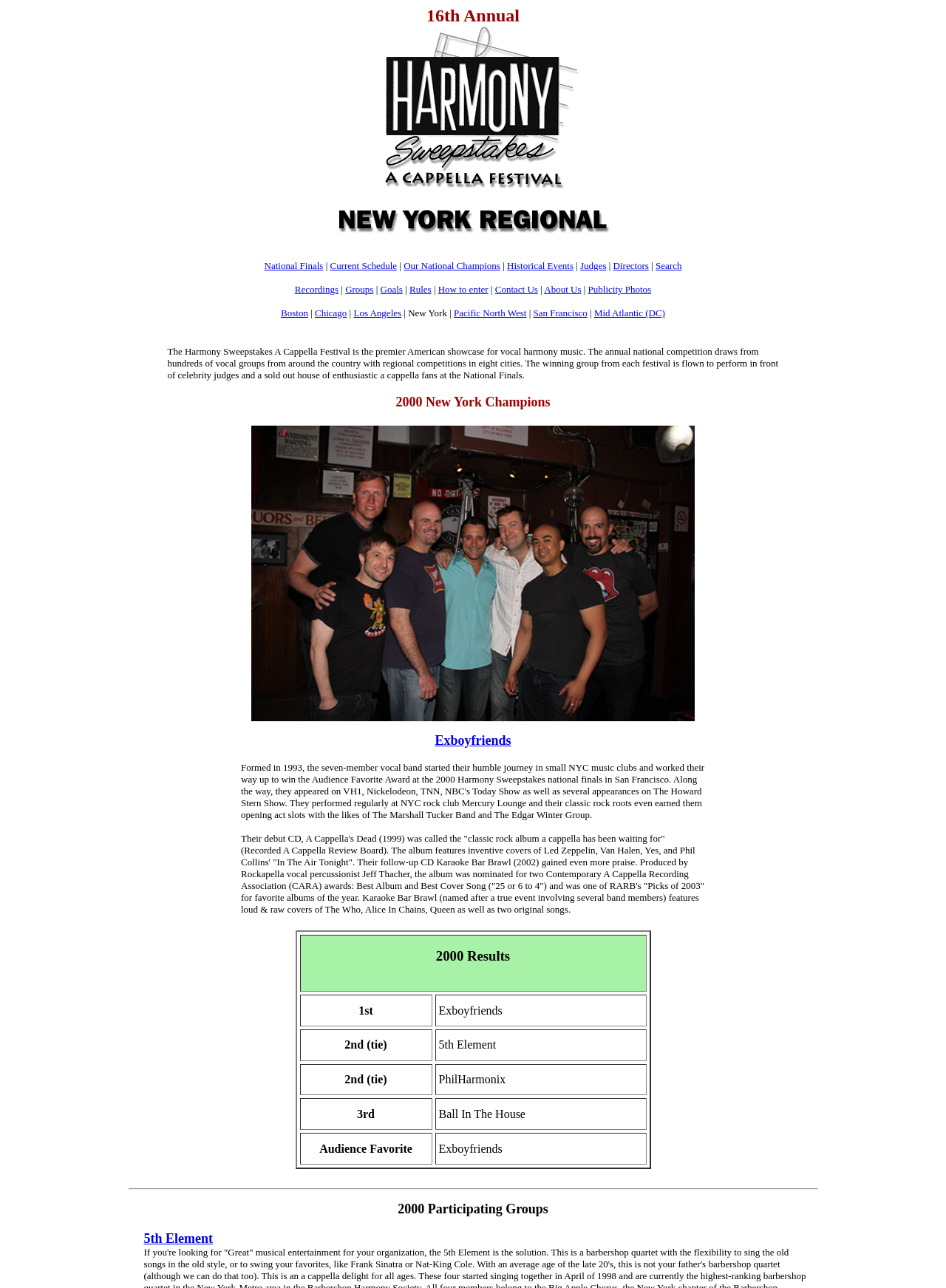Reply to the question with a single word or phrase:
How many regional competitions are there?

8